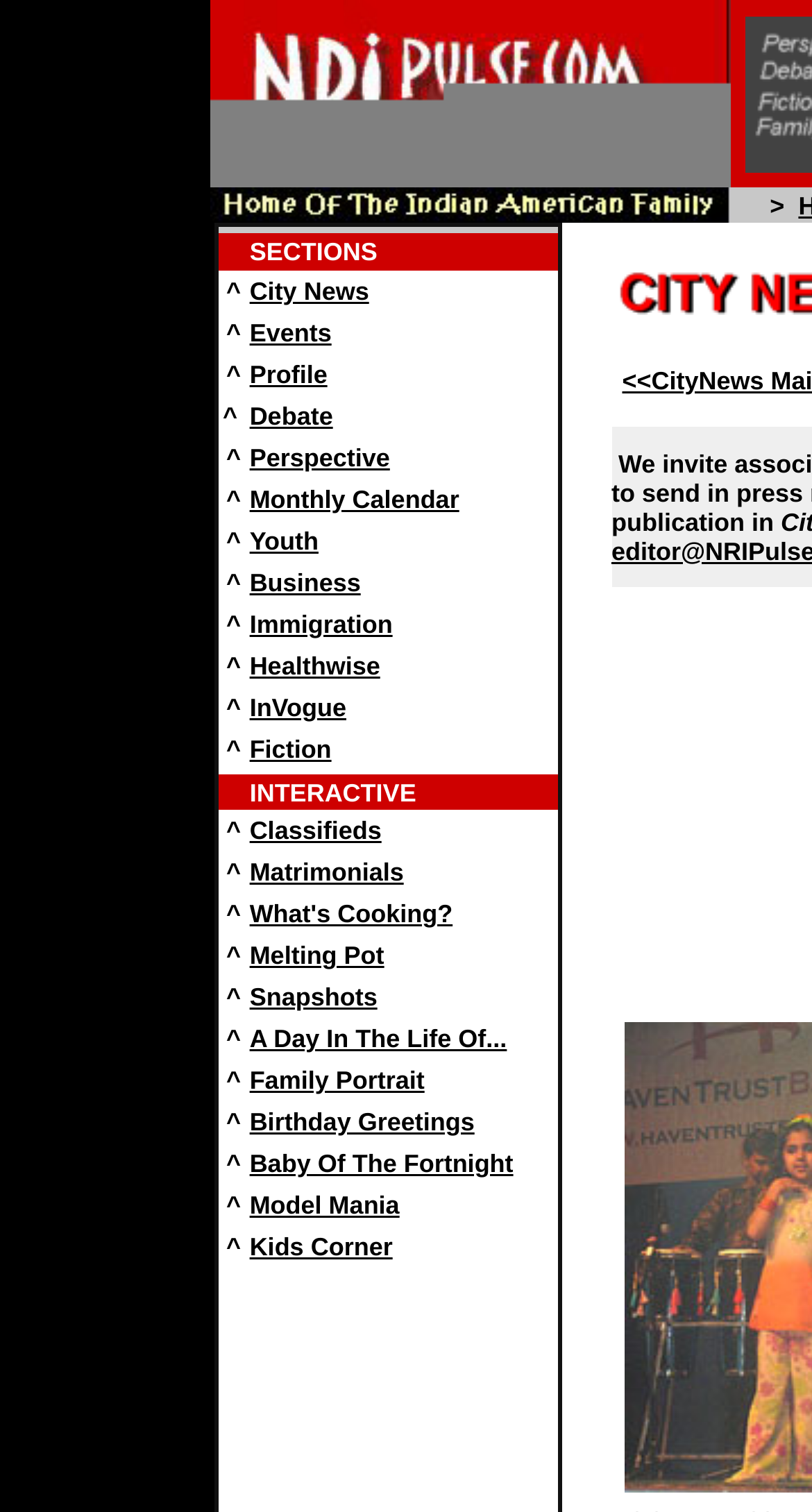Locate the bounding box coordinates of the area where you should click to accomplish the instruction: "View company information".

None